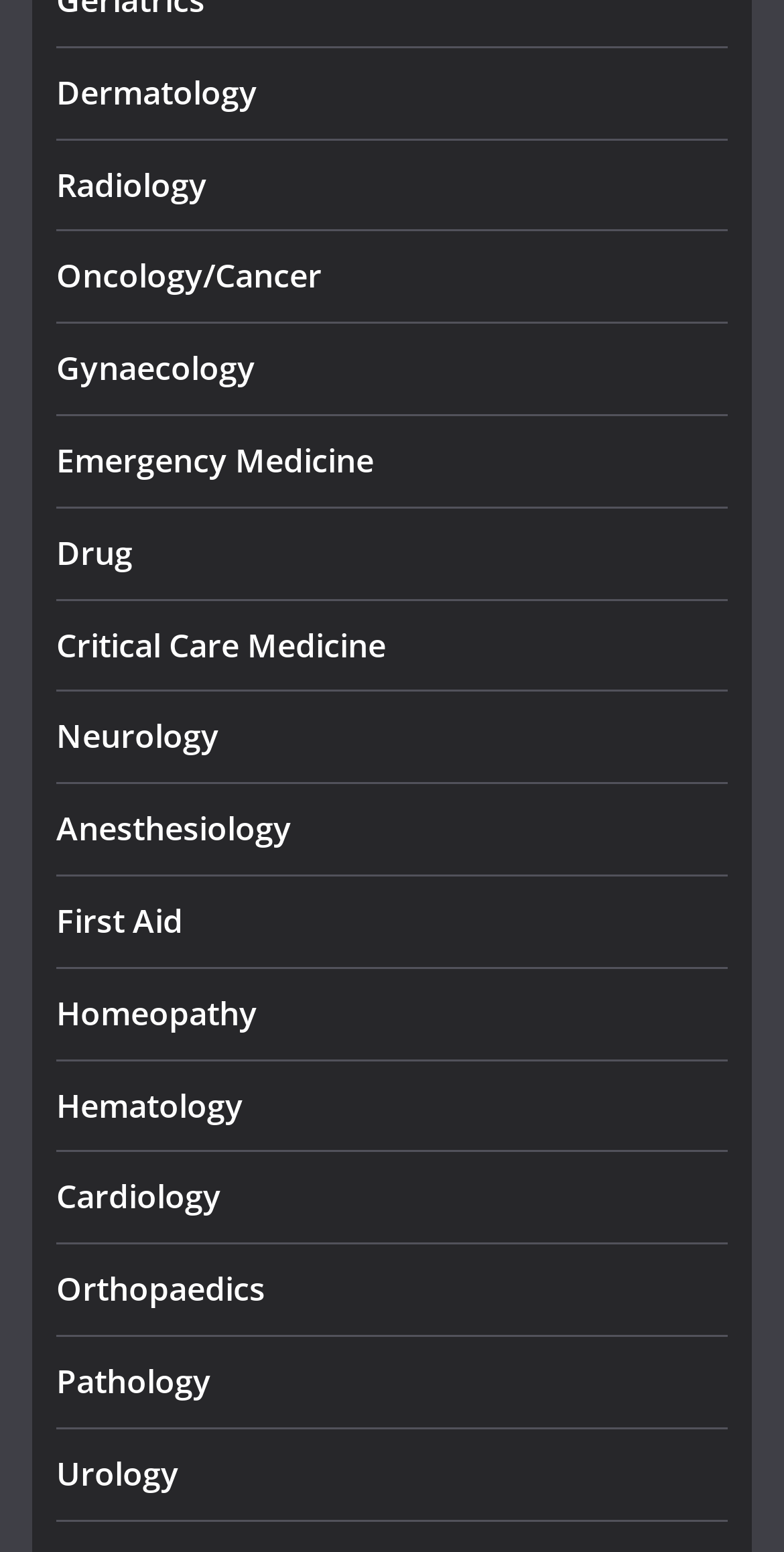Provide the bounding box coordinates of the UI element that matches the description: "Critical Care Medicine".

[0.072, 0.401, 0.492, 0.43]